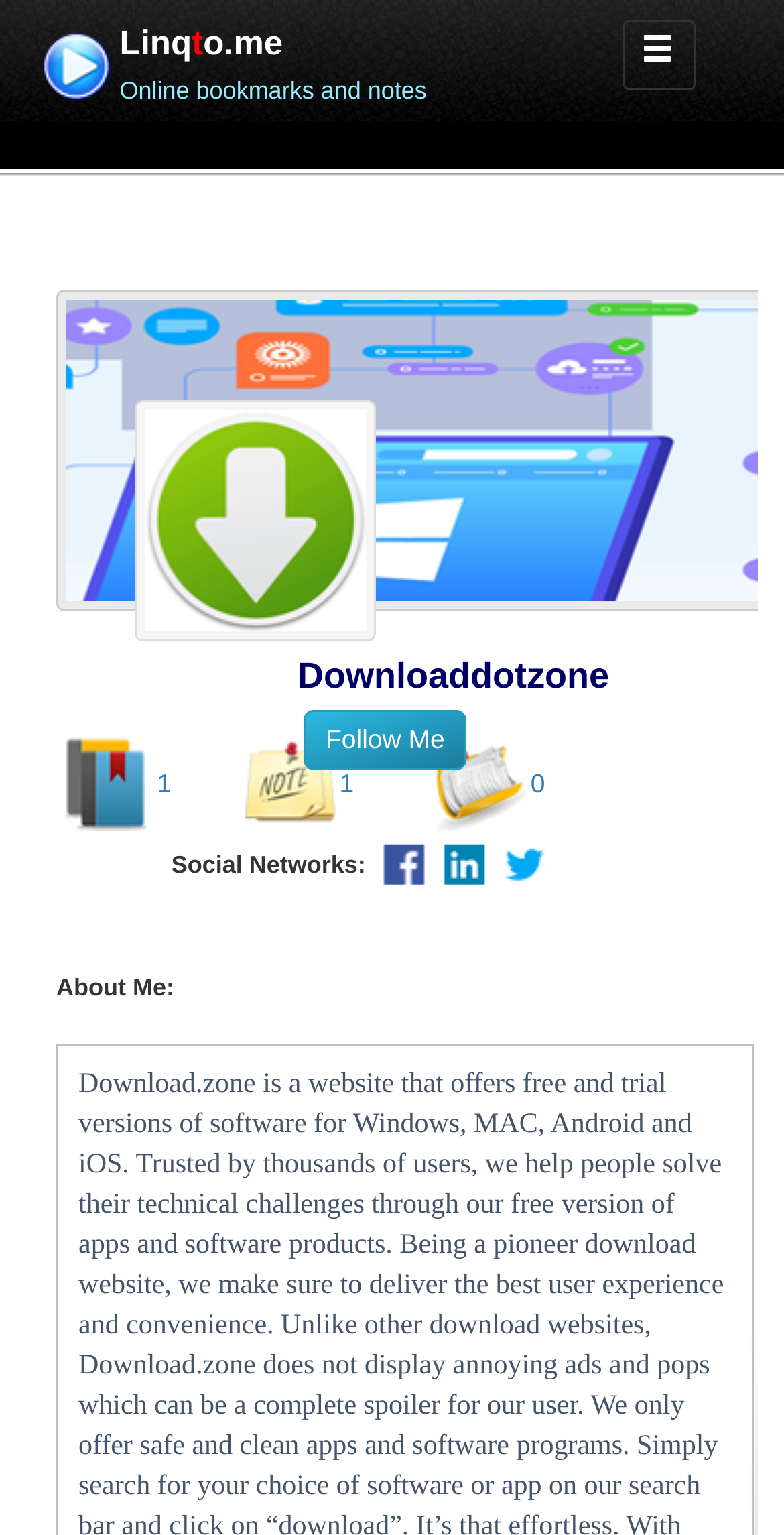Highlight the bounding box coordinates of the element that should be clicked to carry out the following instruction: "Click on the 'HyperLink' link". The coordinates must be given as four float numbers ranging from 0 to 1, i.e., [left, top, right, bottom].

[0.072, 0.499, 0.2, 0.519]